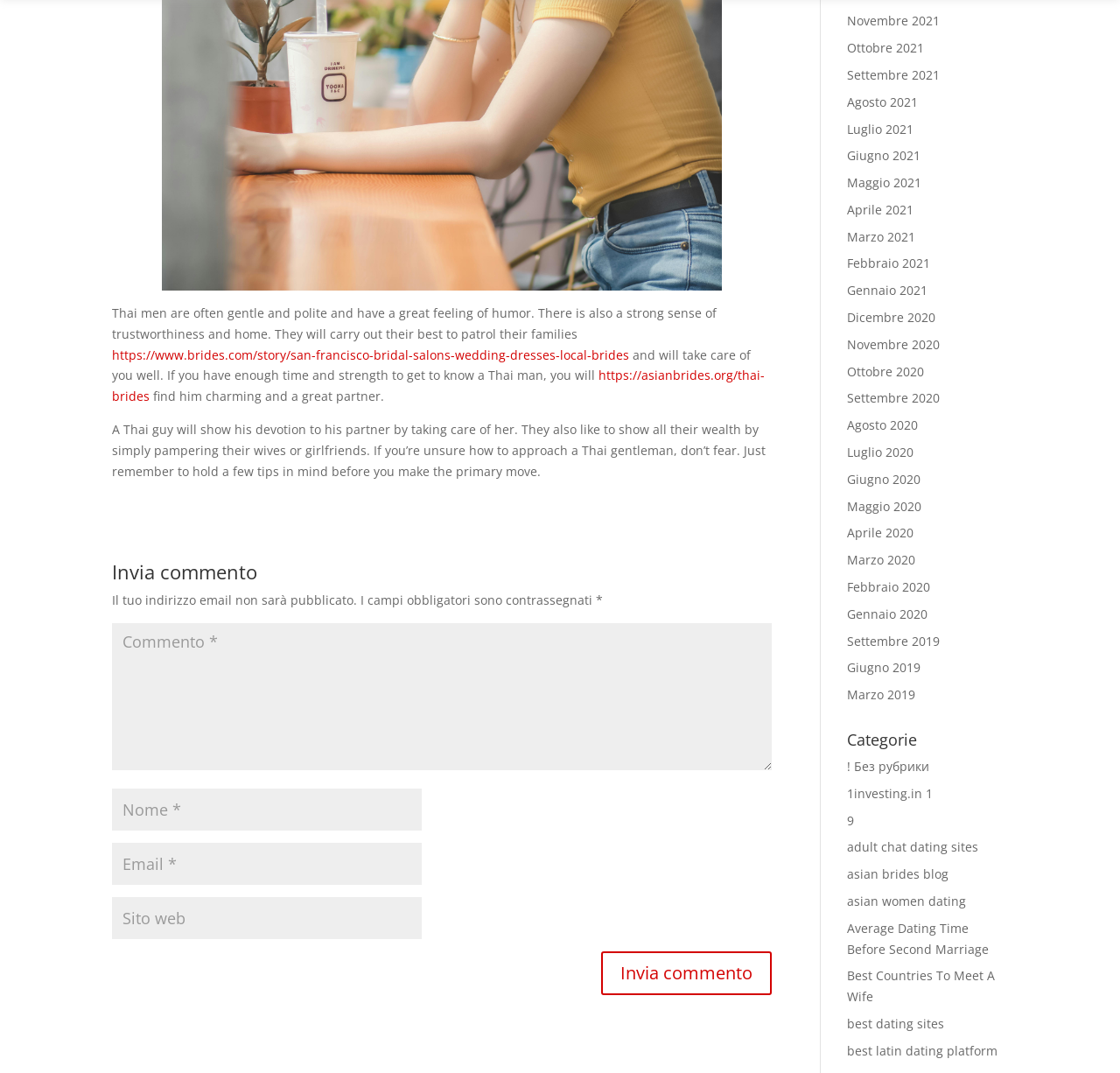Identify the bounding box for the UI element described as: "adult chat dating sites". The coordinates should be four float numbers between 0 and 1, i.e., [left, top, right, bottom].

[0.756, 0.782, 0.874, 0.797]